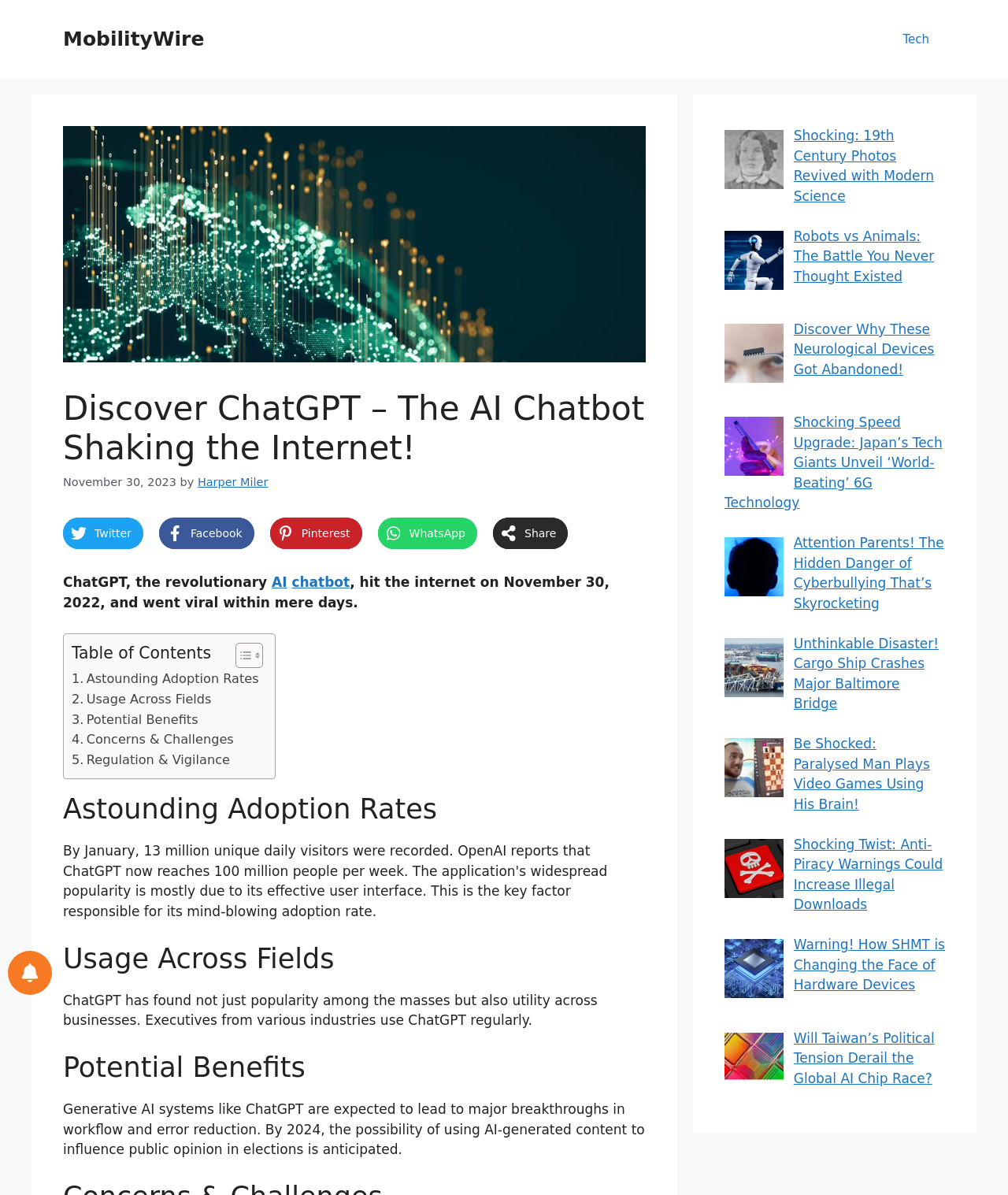Please find the bounding box coordinates for the clickable element needed to perform this instruction: "Click on the 'Tech' link".

[0.88, 0.013, 0.938, 0.053]